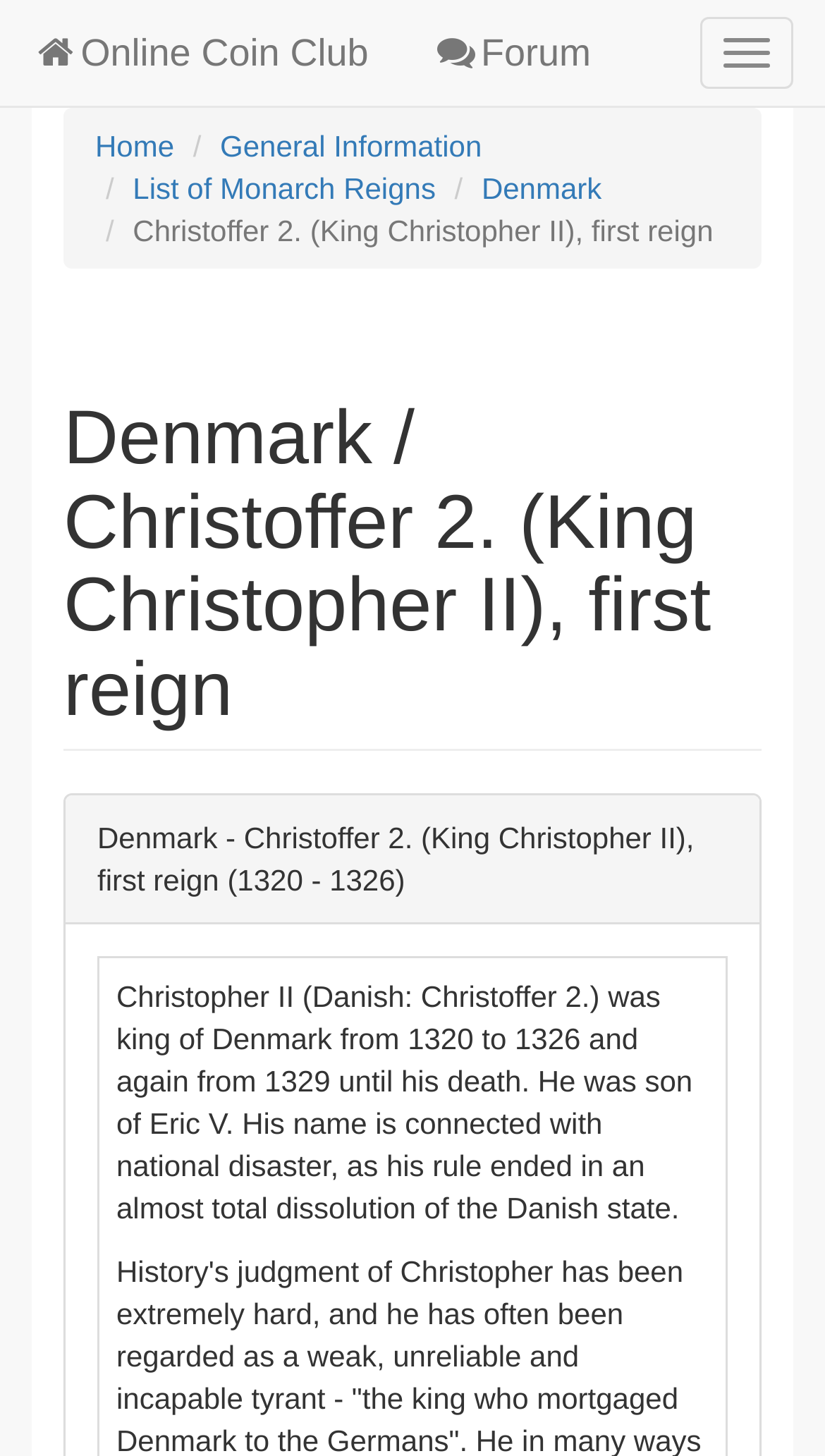What is the reign period of King Christopher II? Examine the screenshot and reply using just one word or a brief phrase.

1320 - 1326